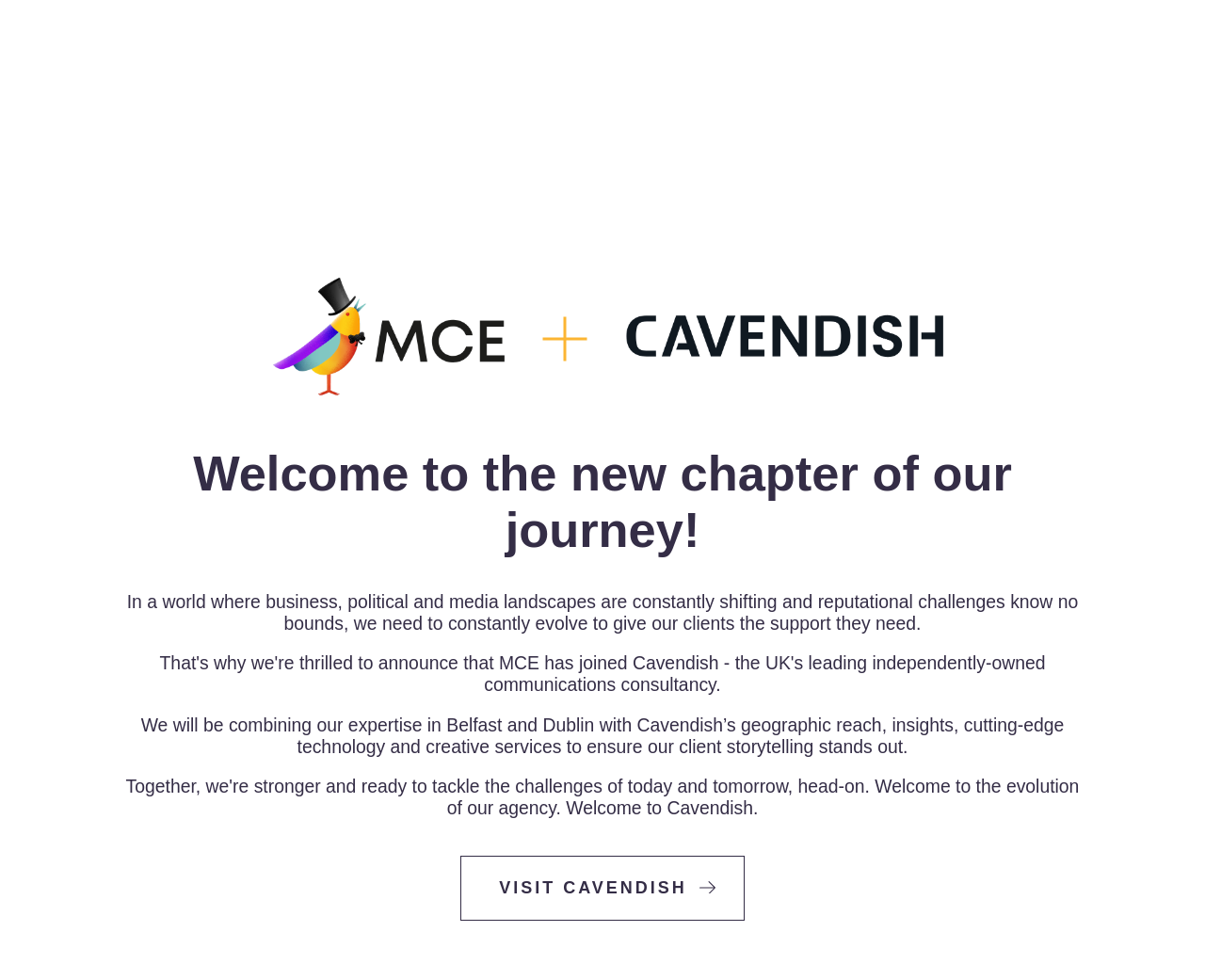Give a one-word or one-phrase response to the question:
What can be done on the Cavendish website?

Visit